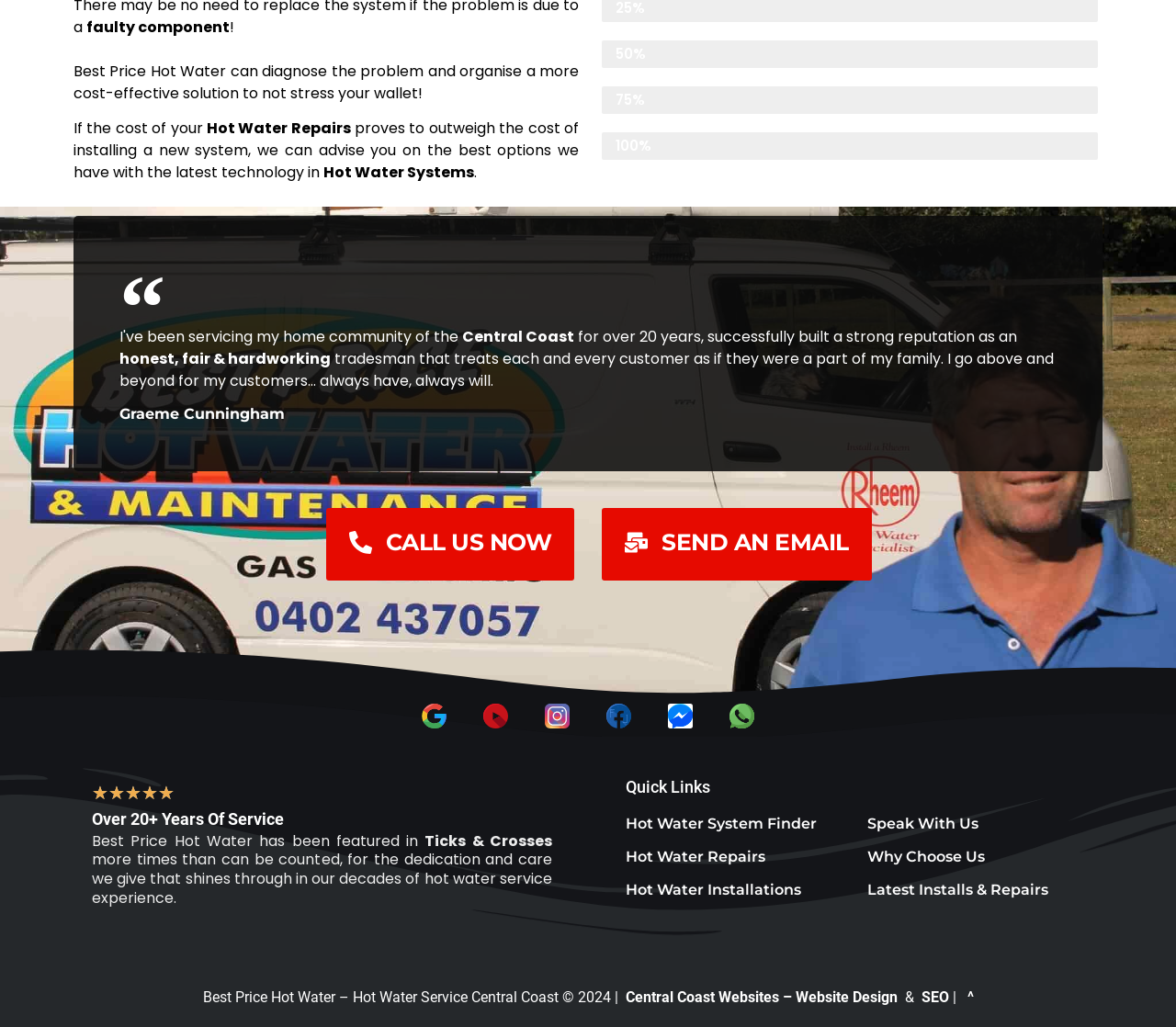Based on what you see in the screenshot, provide a thorough answer to this question: What is the name of the link that allows users to contact the company?

The link that allows users to contact the company is 'Call Us Now', which is located in the middle of the webpage and has a corresponding text 'CALL US NOW'.